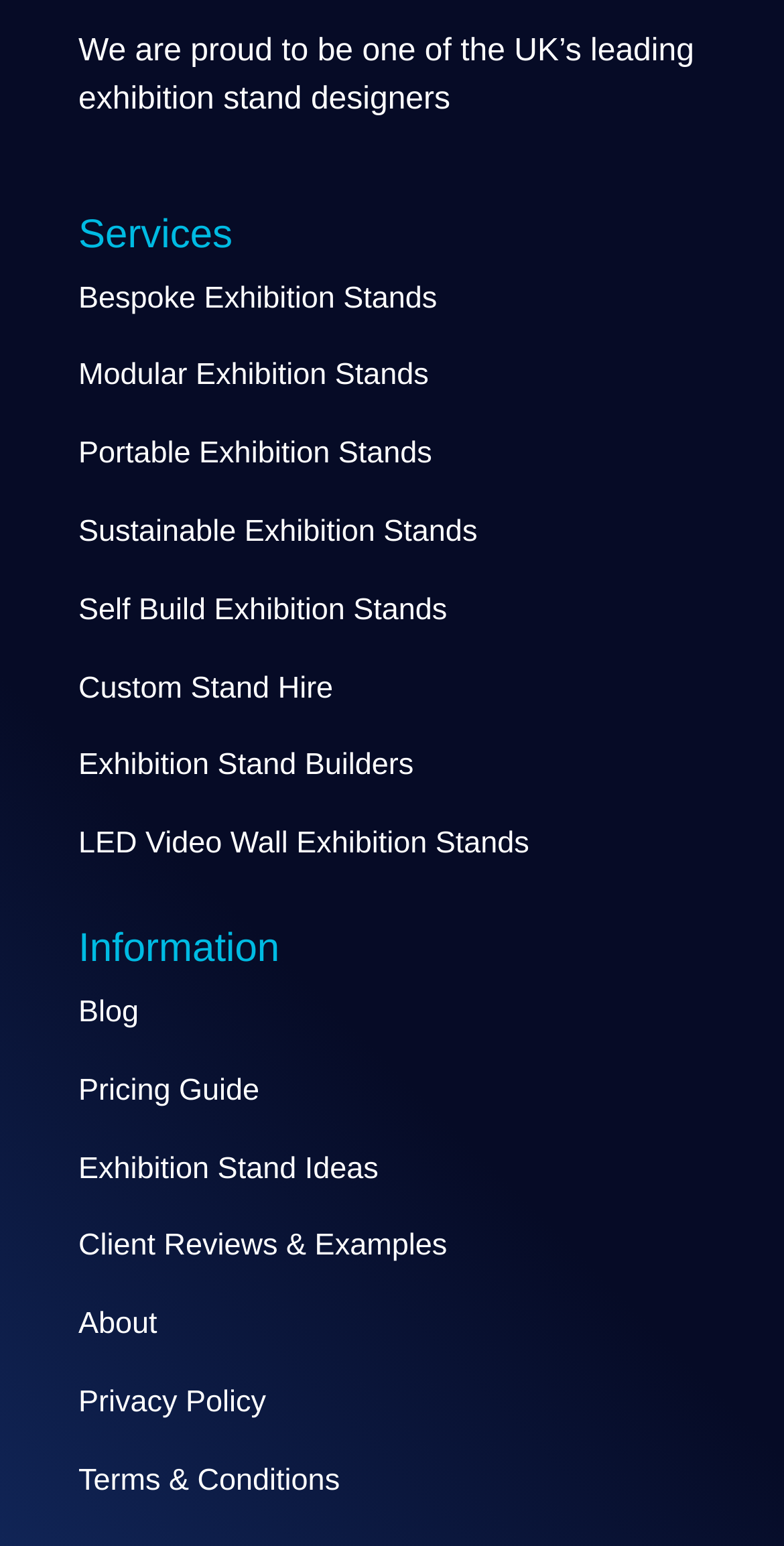Is there a section for client reviews?
Refer to the image and offer an in-depth and detailed answer to the question.

Yes, there is a section for client reviews and examples, which can be accessed through the link provided under the 'Information' heading.